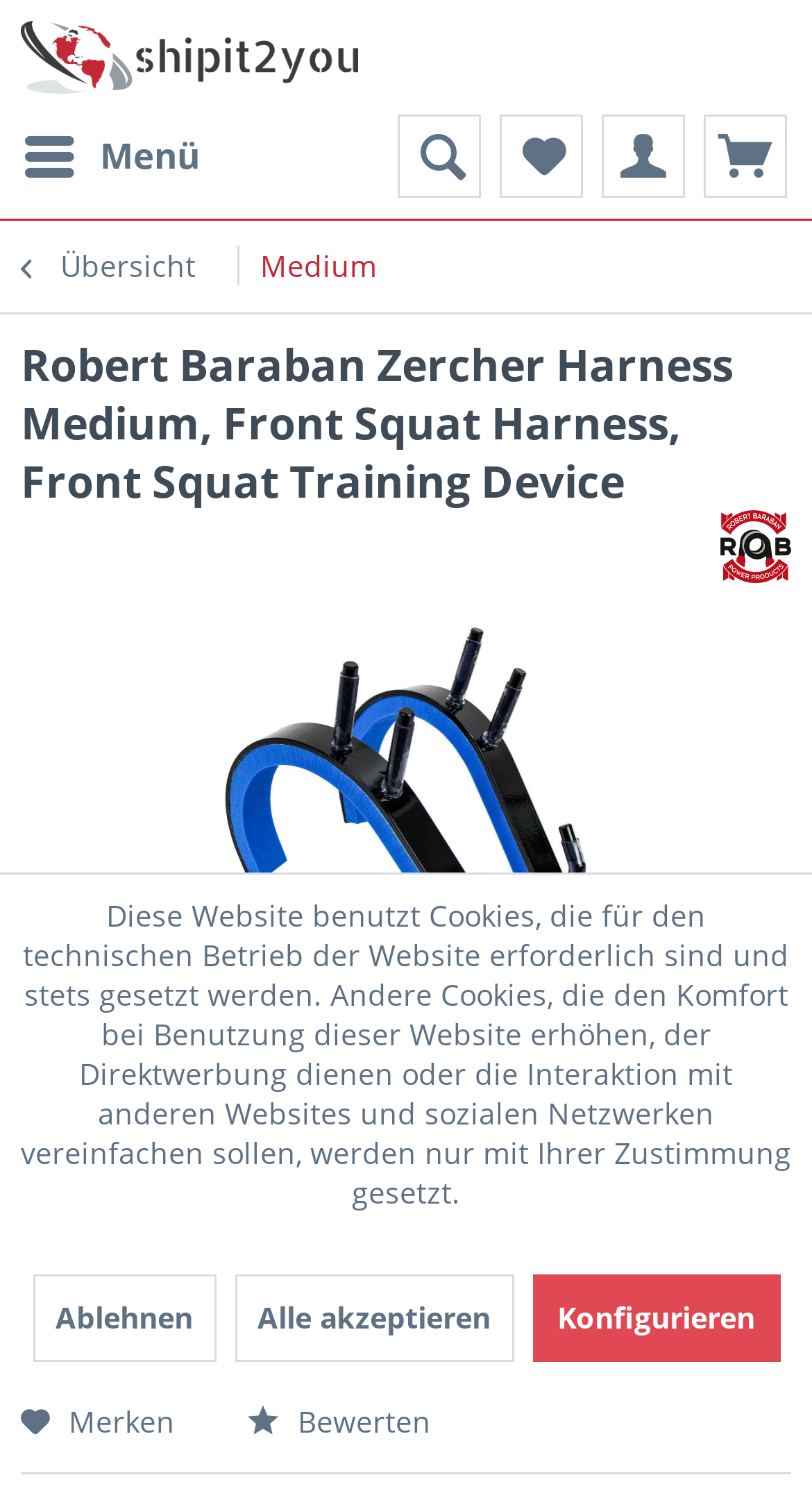What is the estimated delivery time?
Provide a one-word or short-phrase answer based on the image.

1-3 Werktage